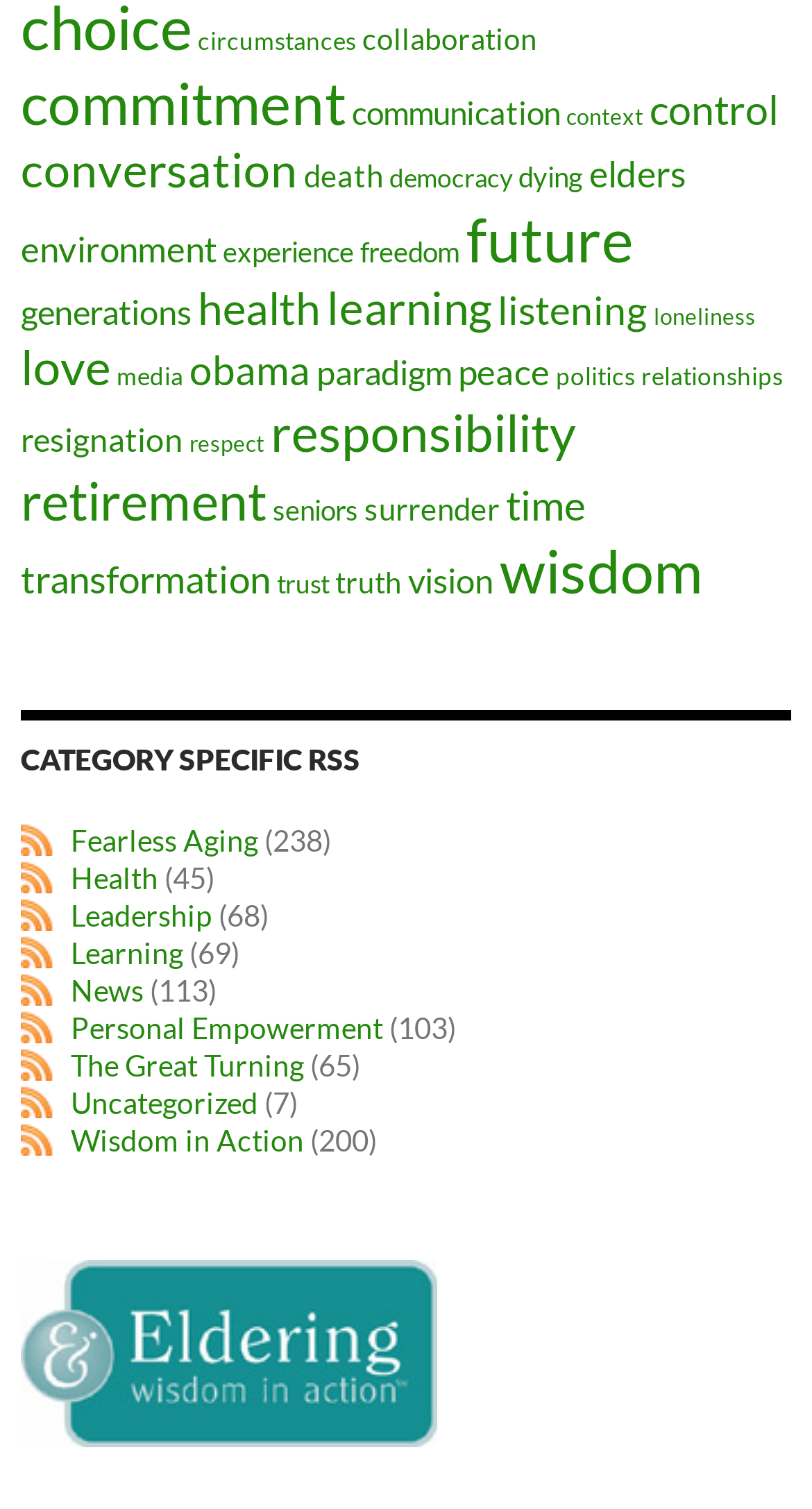Specify the bounding box coordinates of the area to click in order to execute this command: 'explore health'. The coordinates should consist of four float numbers ranging from 0 to 1, and should be formatted as [left, top, right, bottom].

[0.195, 0.57, 0.264, 0.593]